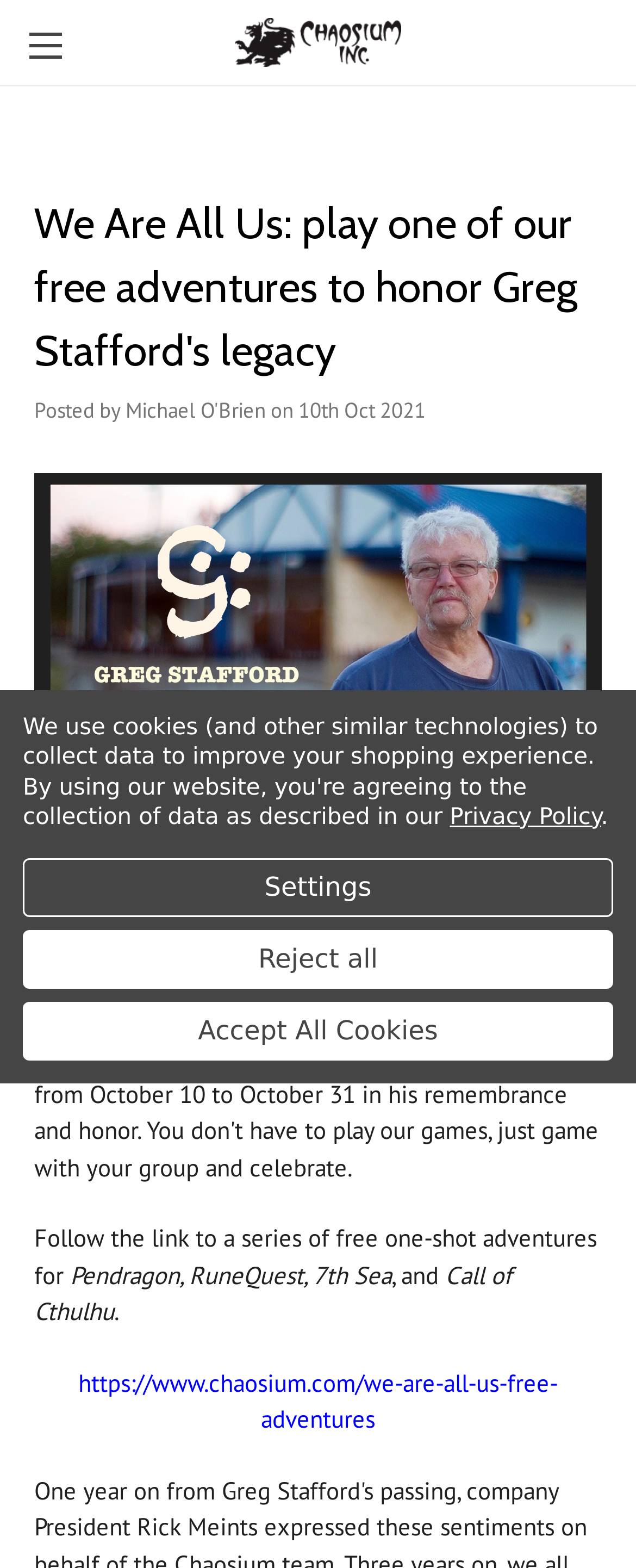Please specify the bounding box coordinates of the element that should be clicked to execute the given instruction: 'Explore free adventures'. Ensure the coordinates are four float numbers between 0 and 1, expressed as [left, top, right, bottom].

[0.123, 0.872, 0.877, 0.915]